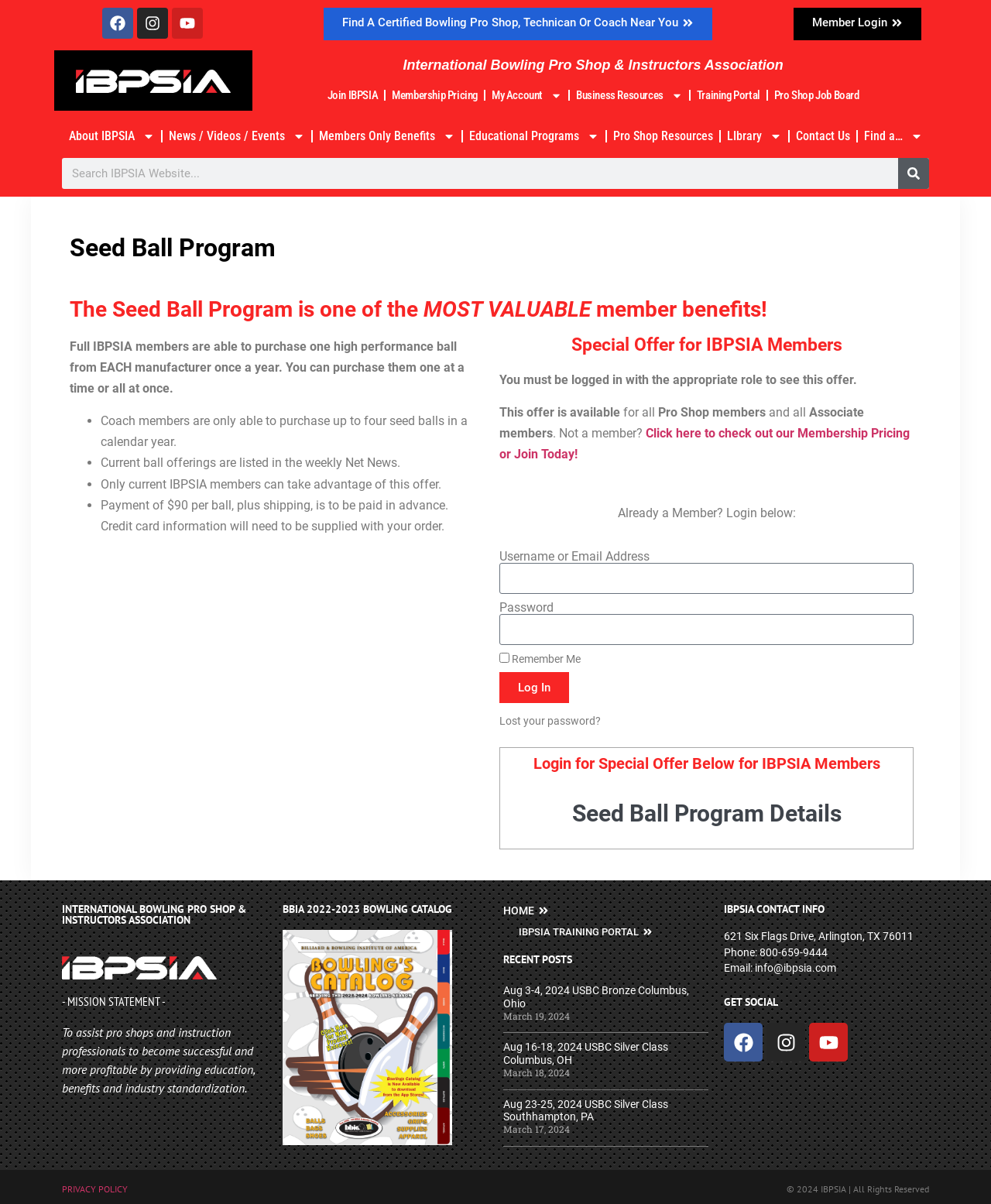Please give the bounding box coordinates of the area that should be clicked to fulfill the following instruction: "Check out Membership Pricing or Join Today". The coordinates should be in the format of four float numbers from 0 to 1, i.e., [left, top, right, bottom].

[0.504, 0.354, 0.918, 0.383]